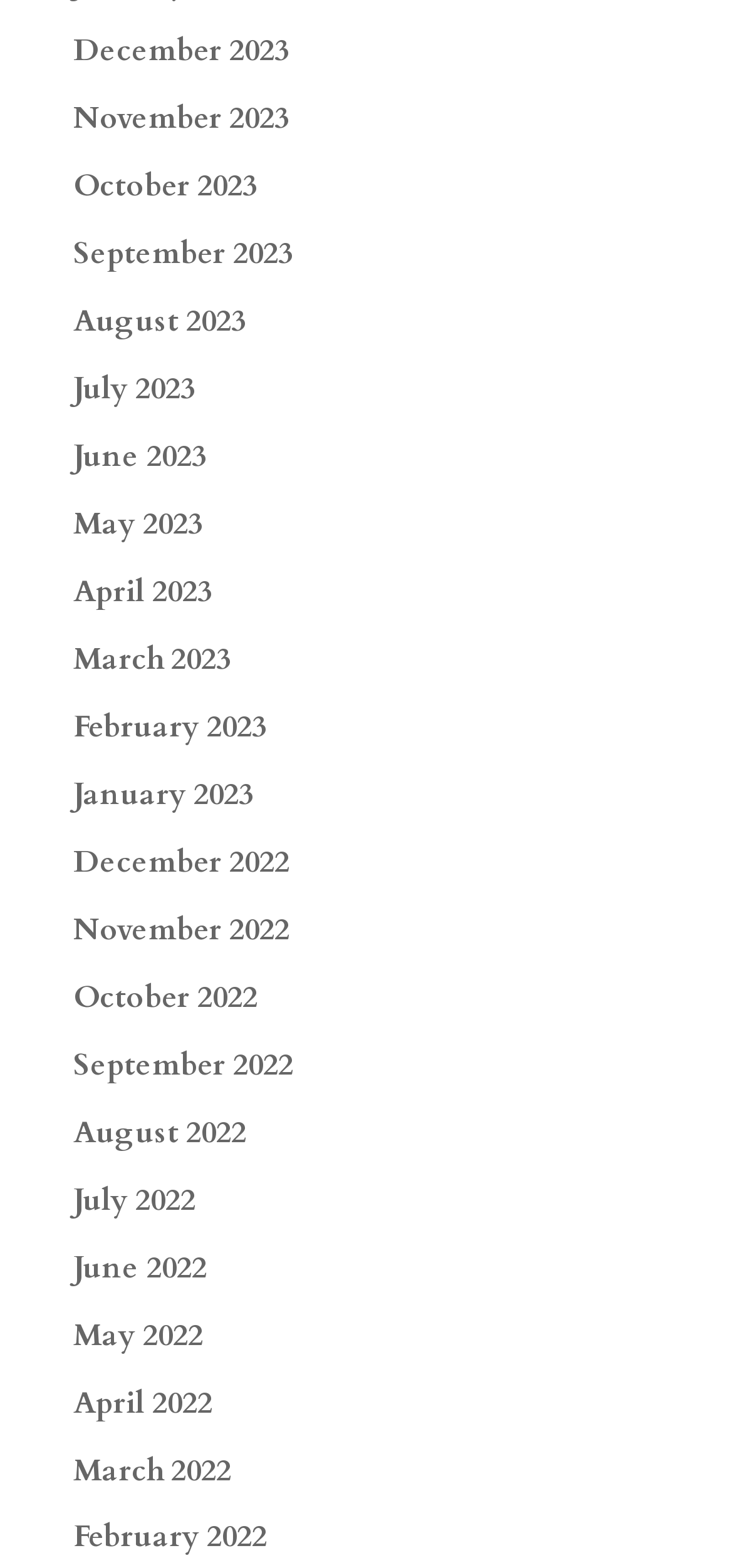What is the common pattern among the link texts?
Based on the screenshot, answer the question with a single word or phrase.

Month and year